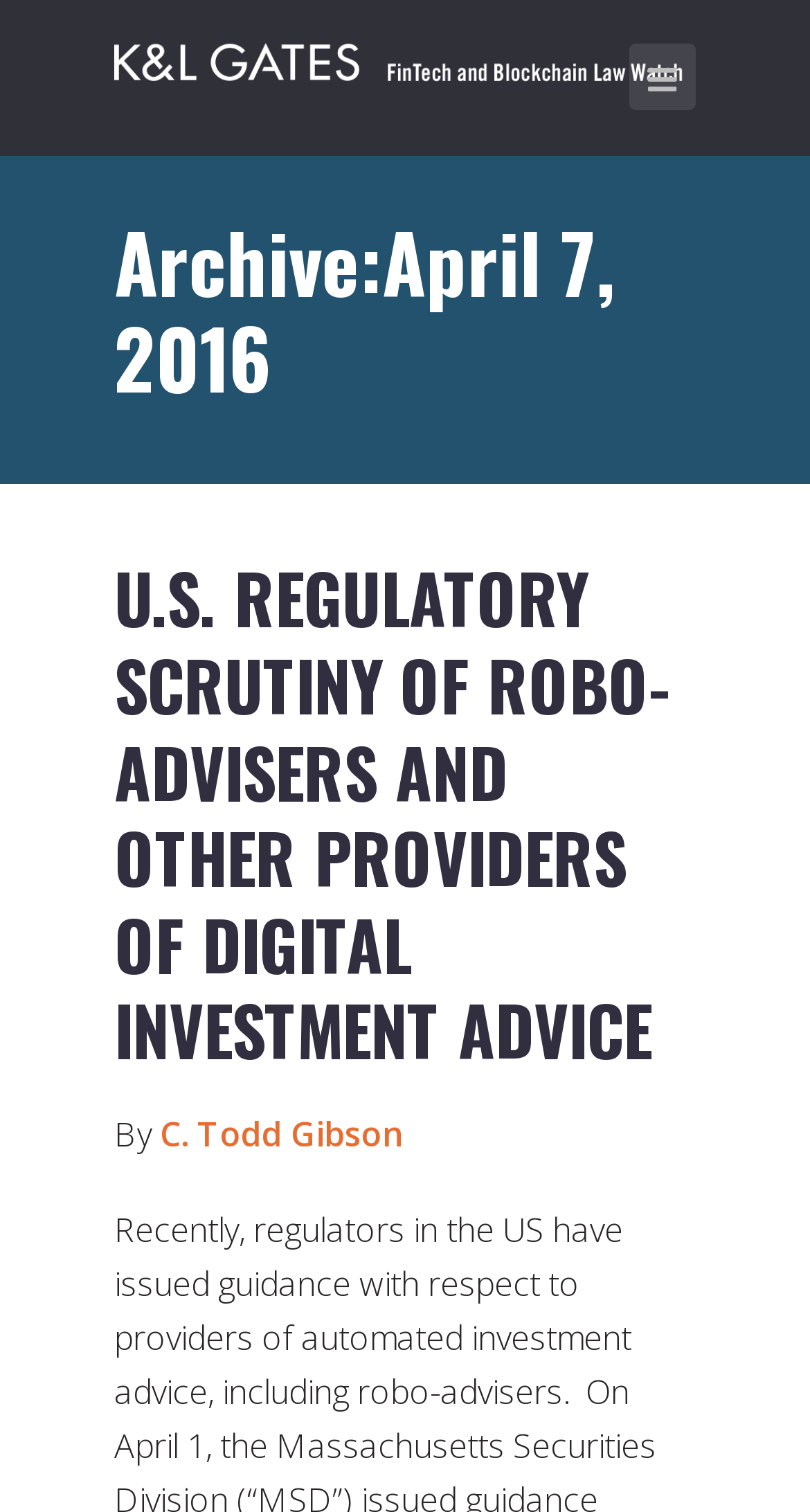What is the date of the archive?
Refer to the image and provide a detailed answer to the question.

I found the date of the archive by looking at the heading 'Archive:April 7, 2016' which is a sub-element of the root element.